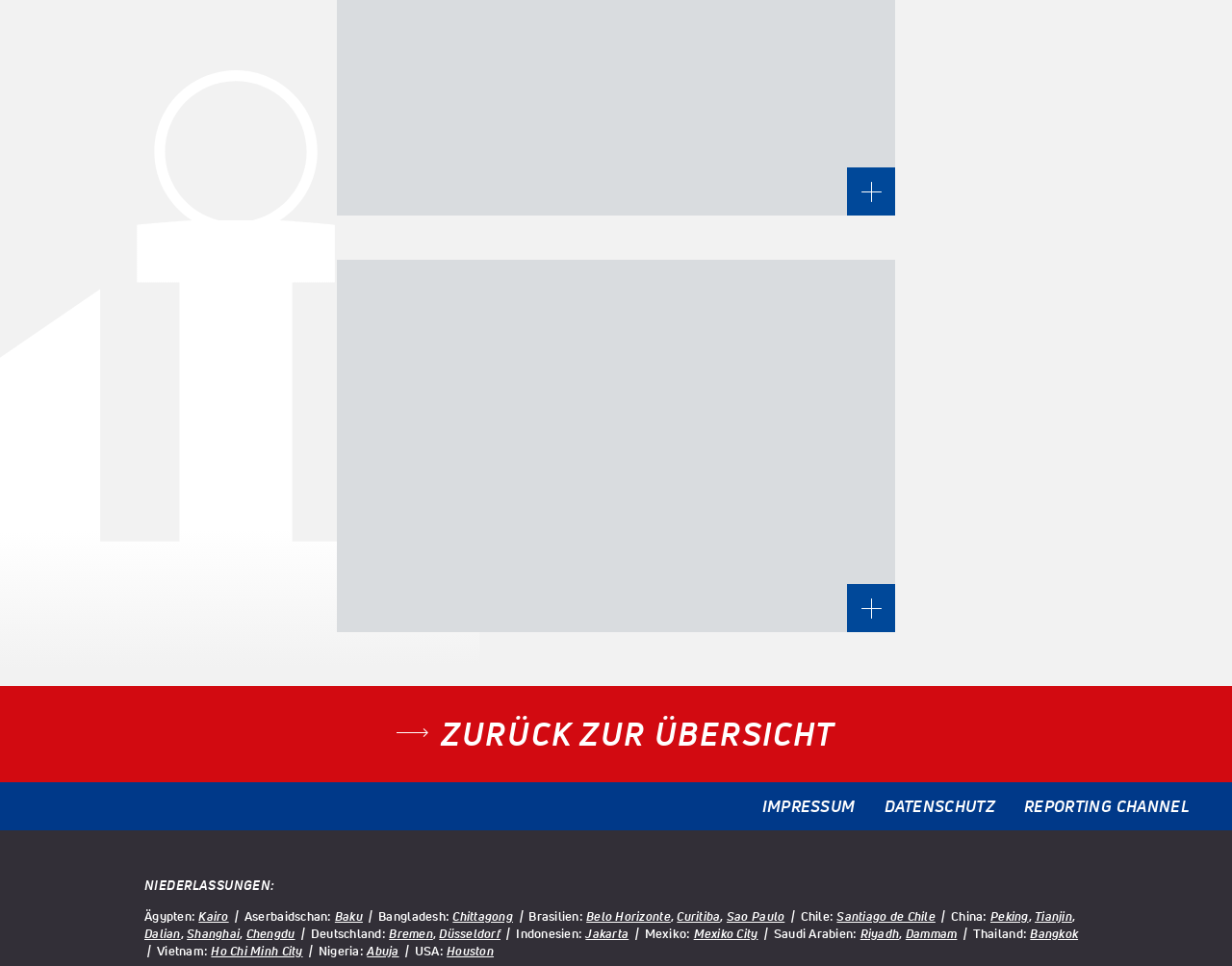Please identify the bounding box coordinates of the element that needs to be clicked to perform the following instruction: "visit IMPRESSUM".

[0.607, 0.81, 0.706, 0.86]